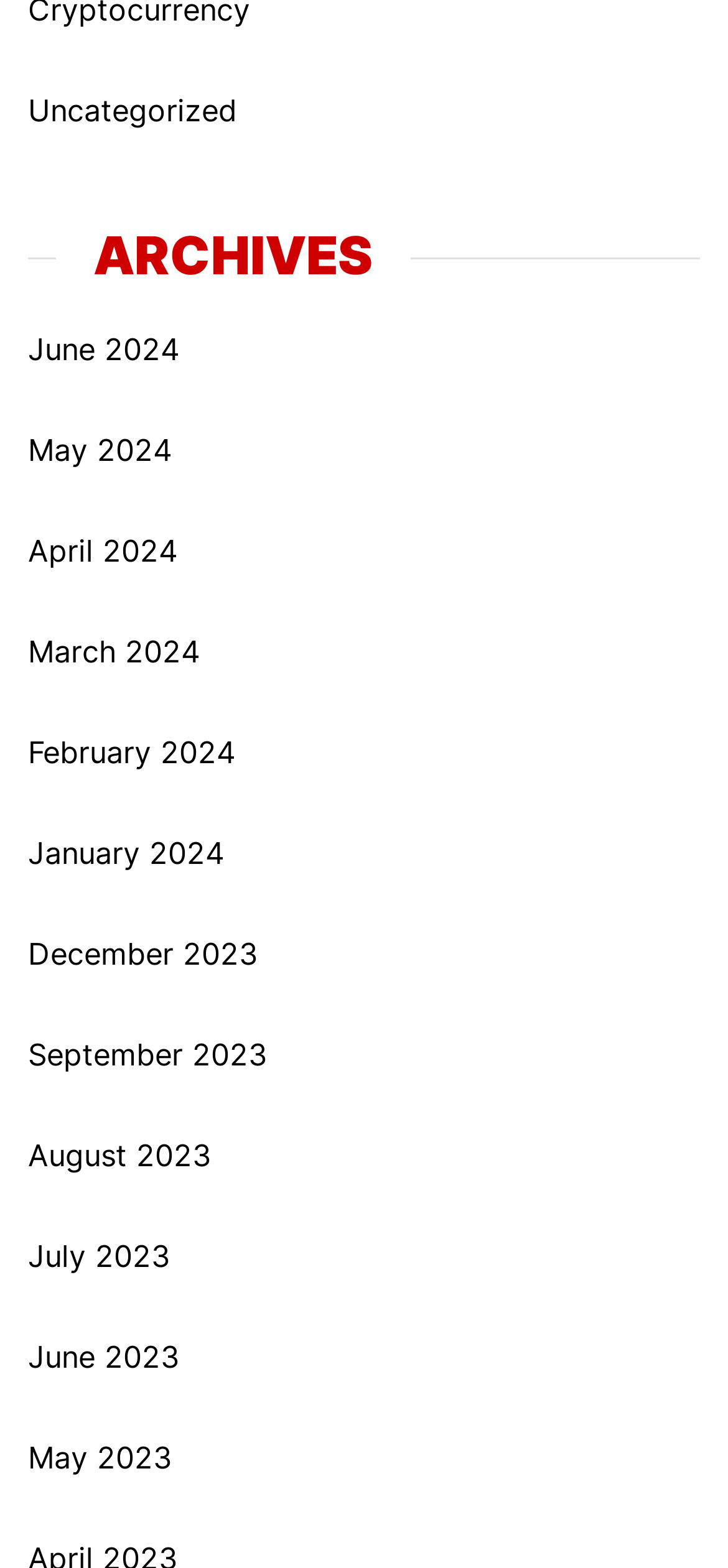Predict the bounding box coordinates of the area that should be clicked to accomplish the following instruction: "view archives". The bounding box coordinates should consist of four float numbers between 0 and 1, i.e., [left, top, right, bottom].

[0.077, 0.143, 0.564, 0.183]